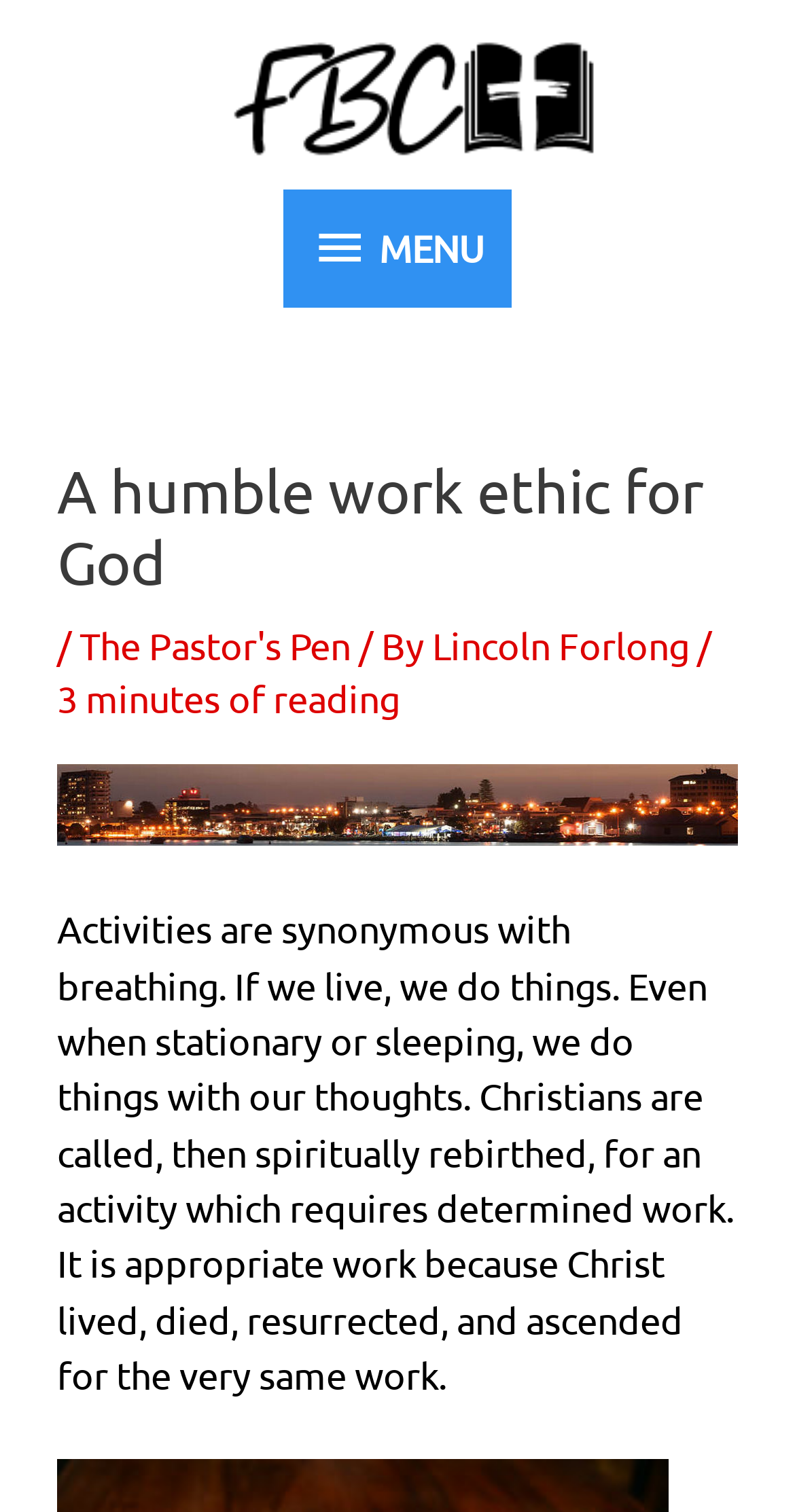Locate the UI element described by alt="Focus Bible Church" in the provided webpage screenshot. Return the bounding box coordinates in the format (top-left x, top-left y, bottom-right x, bottom-right y), ensuring all values are between 0 and 1.

[0.293, 0.047, 0.754, 0.075]